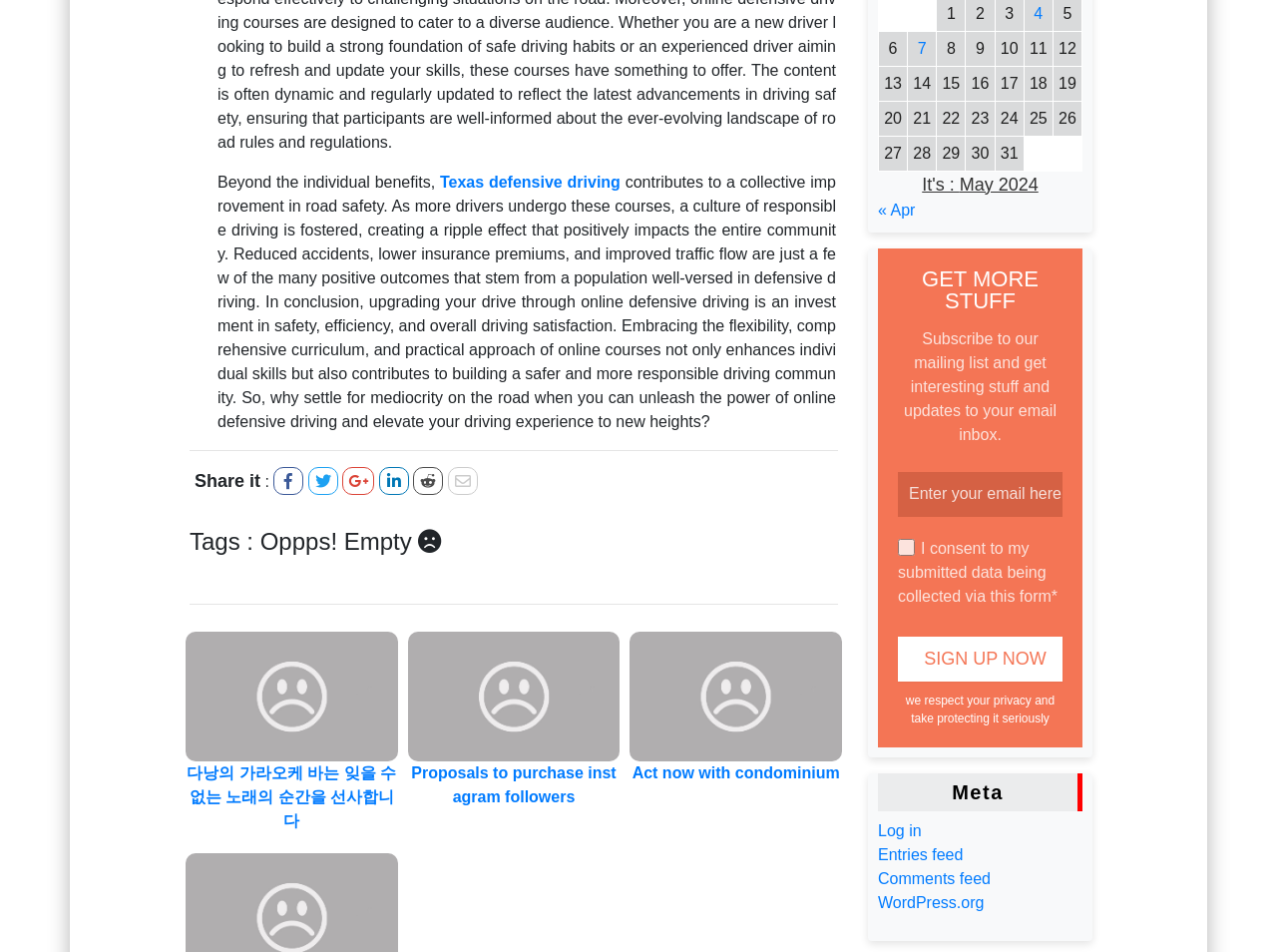Given the element description WordPress.org, predict the bounding box coordinates for the UI element in the webpage screenshot. The format should be (top-left x, top-left y, bottom-right x, bottom-right y), and the values should be between 0 and 1.

[0.688, 0.939, 0.771, 0.956]